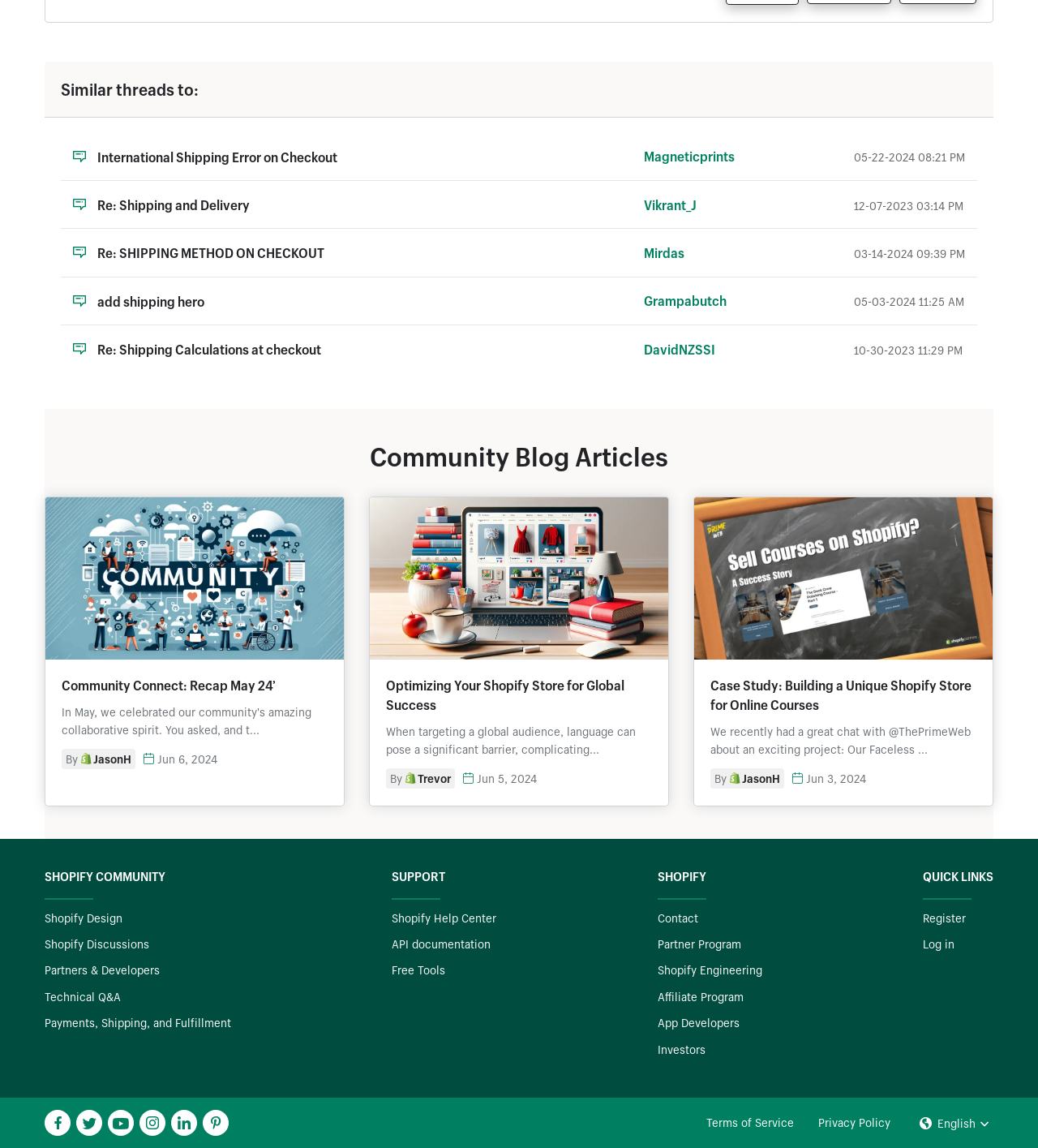Please identify the bounding box coordinates of the element I should click to complete this instruction: 'Read the 'Optimizing Your Shopify Store for Global Success' article'. The coordinates should be given as four float numbers between 0 and 1, like this: [left, top, right, bottom].

[0.372, 0.589, 0.602, 0.621]